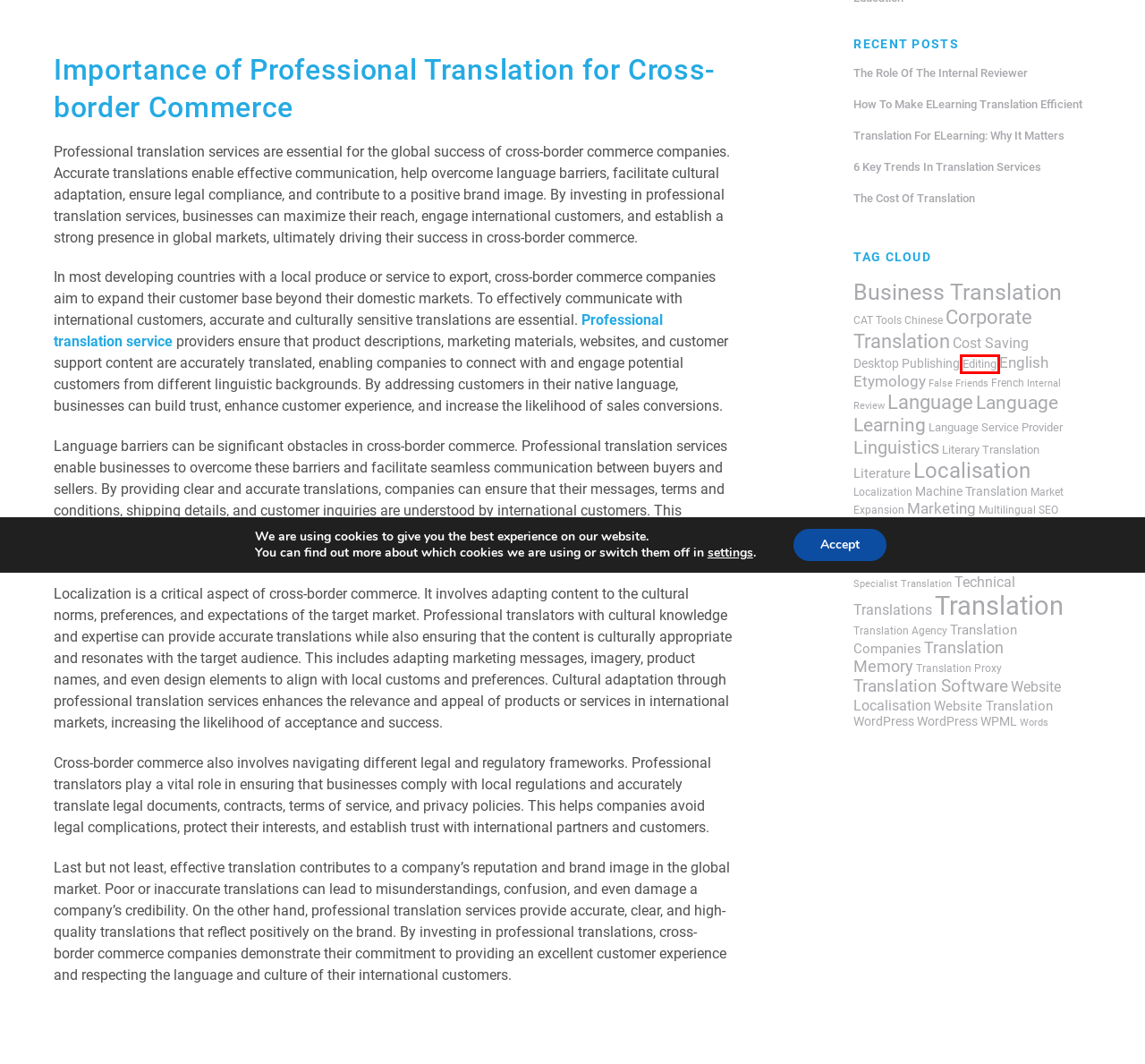Take a look at the provided webpage screenshot featuring a red bounding box around an element. Select the most appropriate webpage description for the page that loads after clicking on the element inside the red bounding box. Here are the candidates:
A. Process Archives - Translation Agency | QuickSilver Translate
B. Desktop Publishing Archives - Translation Agency | QuickSilver Translate
C. Language Service Provider Archives - Translation Agency | QuickSilver Translate
D. Editing Archives - Translation Agency | QuickSilver Translate
E. Translation for eLearning: Why it matters | Translation Agency | QuickSilver Translate
F. The role of the internal reviewer in translation
G. How to make eLearning translation efficient | Translation Agency | QuickSilver Translate
H. False Friends Archives - Translation Agency | QuickSilver Translate

D